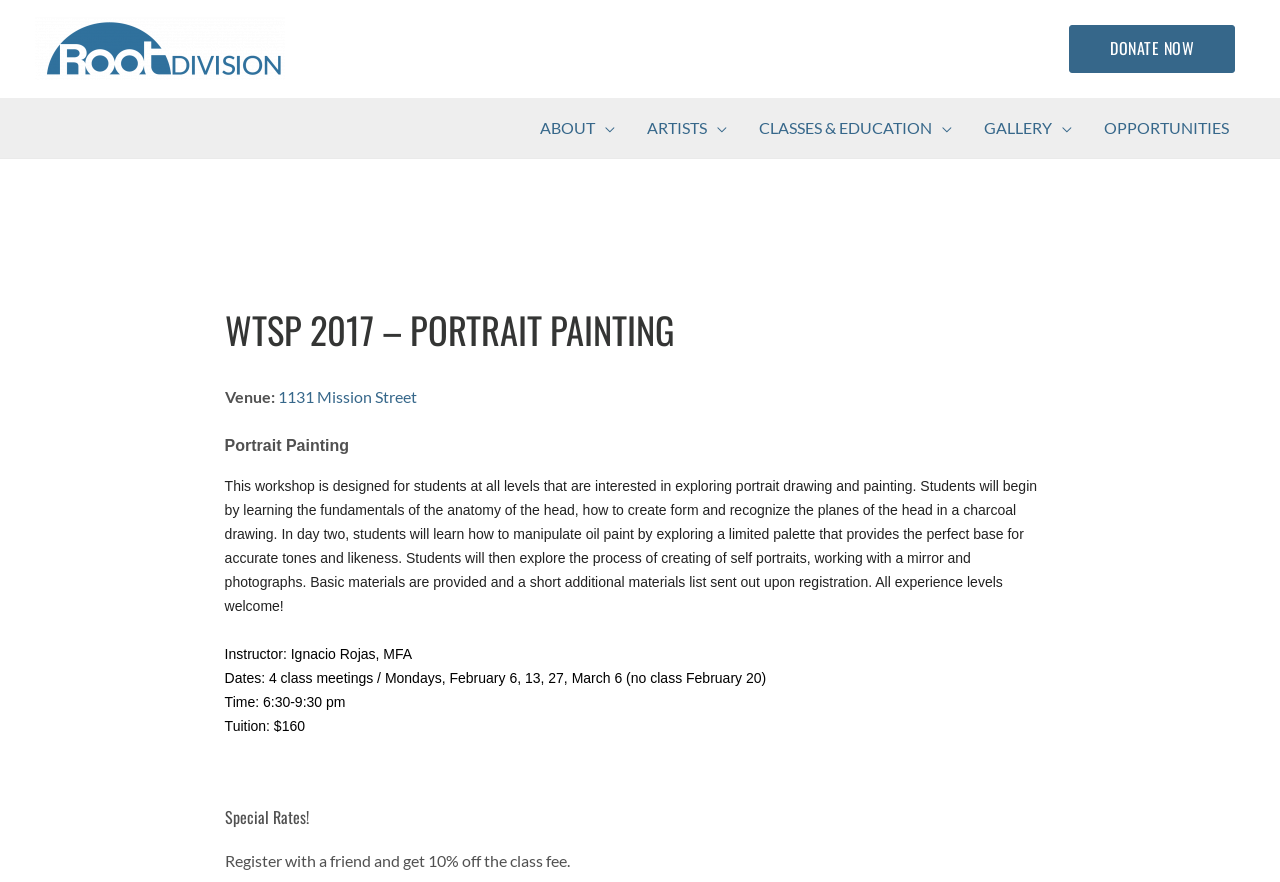What is the tuition fee?
Craft a detailed and extensive response to the question.

I found the answer by reading the text 'Tuition: $160' which is a separate section on the webpage, providing information about the cost of the workshop.